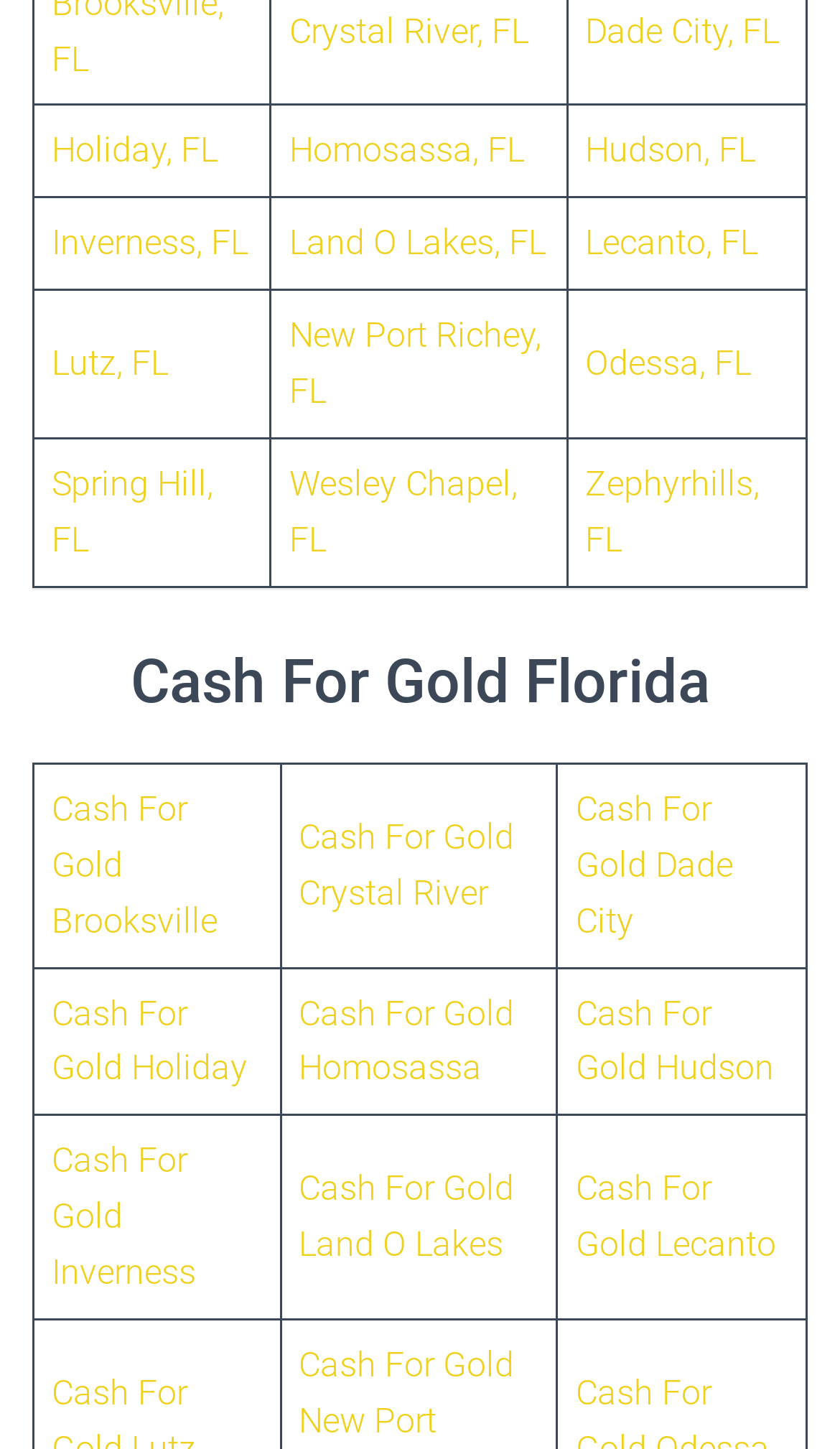Find and provide the bounding box coordinates for the UI element described here: "Odessa, FL". The coordinates should be given as four float numbers between 0 and 1: [left, top, right, bottom].

[0.696, 0.237, 0.894, 0.265]